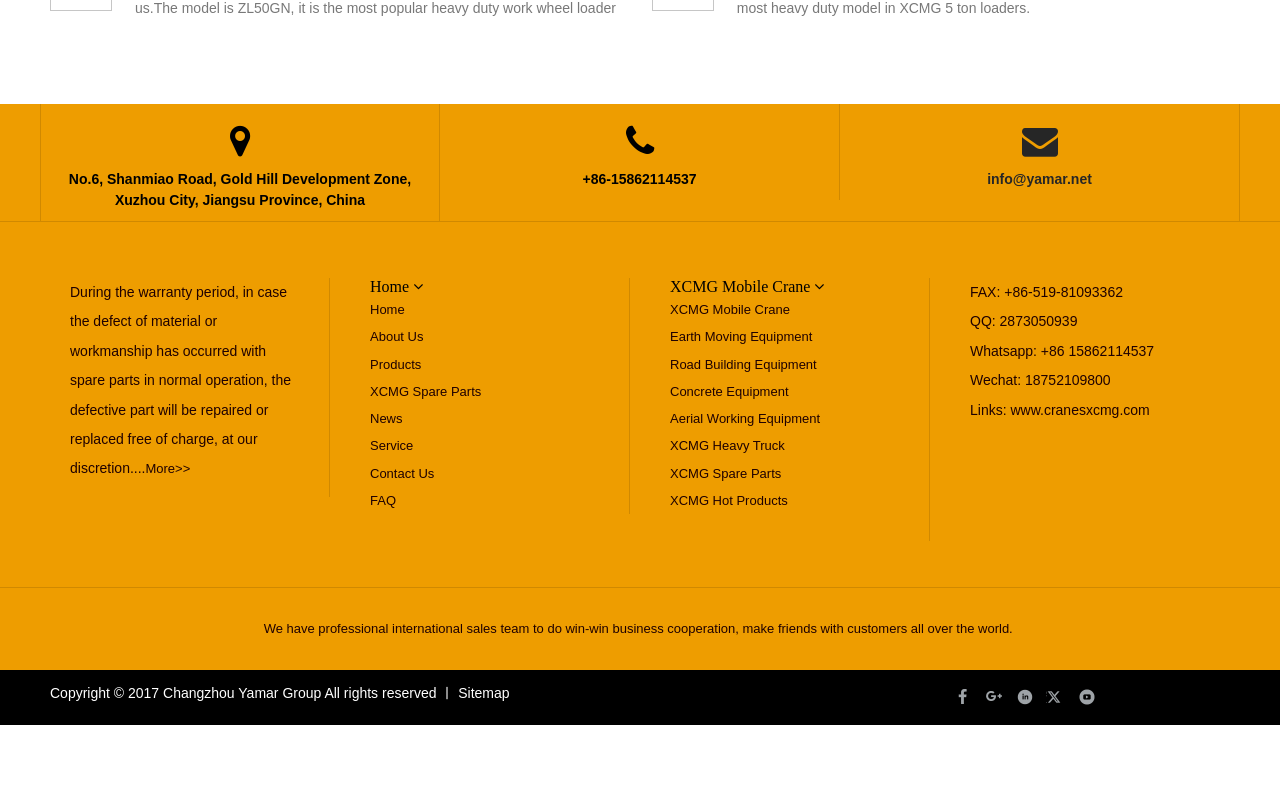What is the company's address?
Please provide a comprehensive and detailed answer to the question.

I found the company's address by looking at the static text element located at [0.054, 0.294, 0.321, 0.341] which contains the address information.